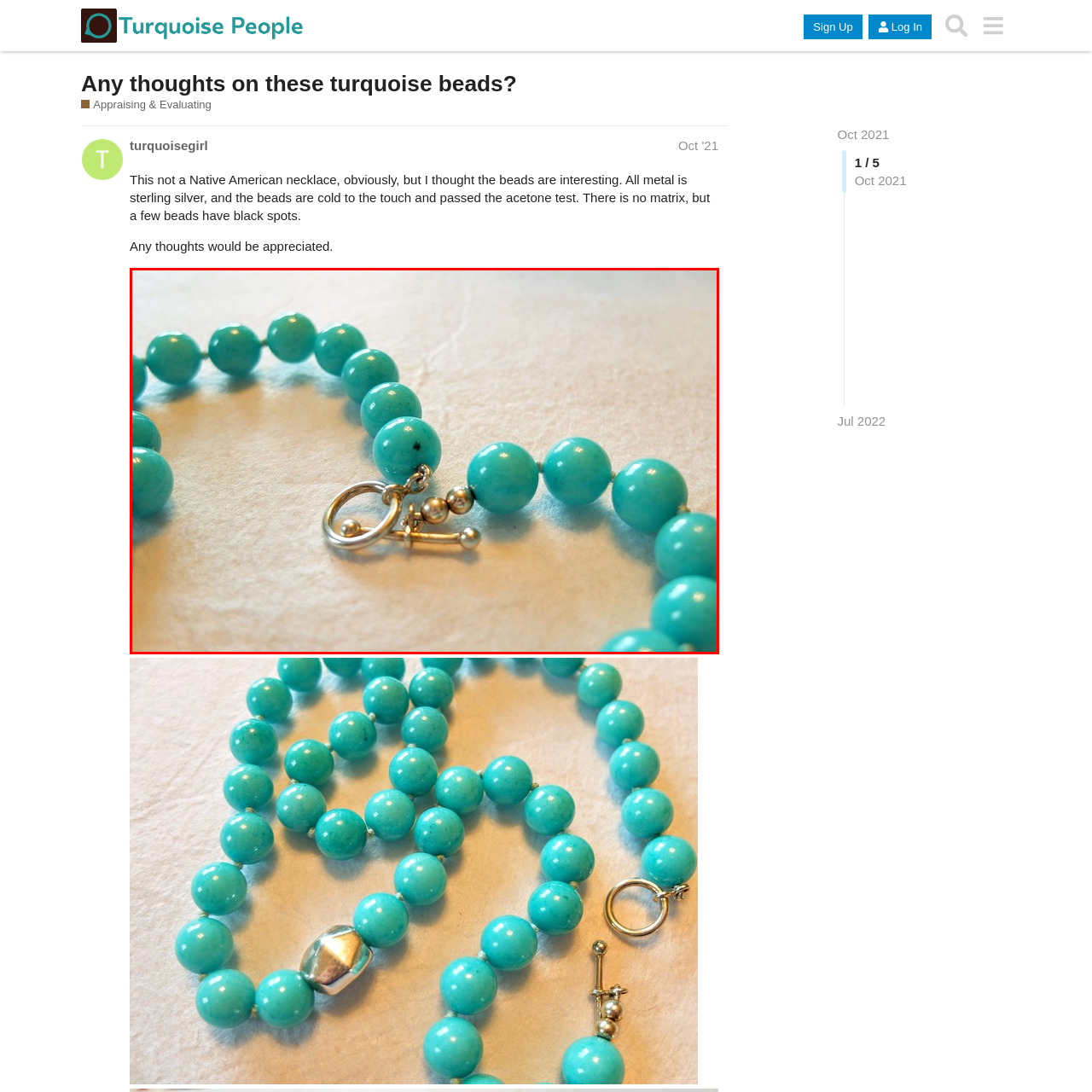Detail the visual elements present in the red-framed section of the image.

The image showcases a close-up of a stunning turquoise bead necklace, characterized by vibrant blue-green beads that exhibit a smooth, glossy finish. Each bead is carefully crafted and appears to vary slightly in size and hue, contributing to the necklace's unique charm. The focal point of the image is the clasp, which is made of shiny sterling silver and designed with an elegant simplicity, ensuring both functionality and style. This piece of jewelry, while not traditionally classified as a Native American item, is noted for its interesting design and materials, including the presence of sterling silver and the distinct coldness of the beads, which suggest quality craftsmanship. The warm, softly-lit background enhances the overall aesthetic, making the turquoise beads stand out prominently, inviting viewers to appreciate their beauty and craftsmanship.